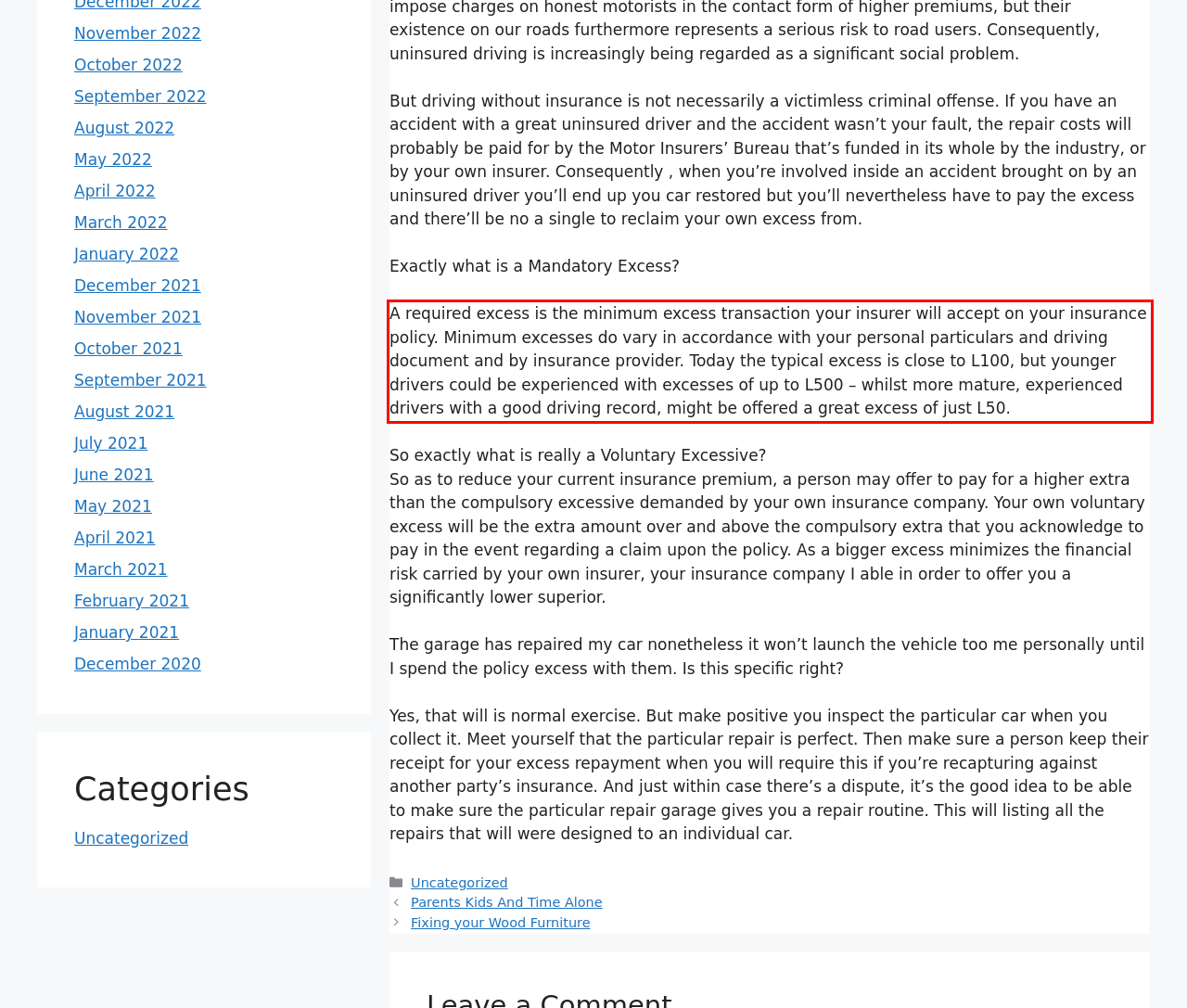Examine the screenshot of the webpage, locate the red bounding box, and generate the text contained within it.

A required excess is the minimum excess transaction your insurer will accept on your insurance policy. Minimum excesses do vary in accordance with your personal particulars and driving document and by insurance provider. Today the typical excess is close to L100, but younger drivers could be experienced with excesses of up to L500 – whilst more mature, experienced drivers with a good driving record, might be offered a great excess of just L50.